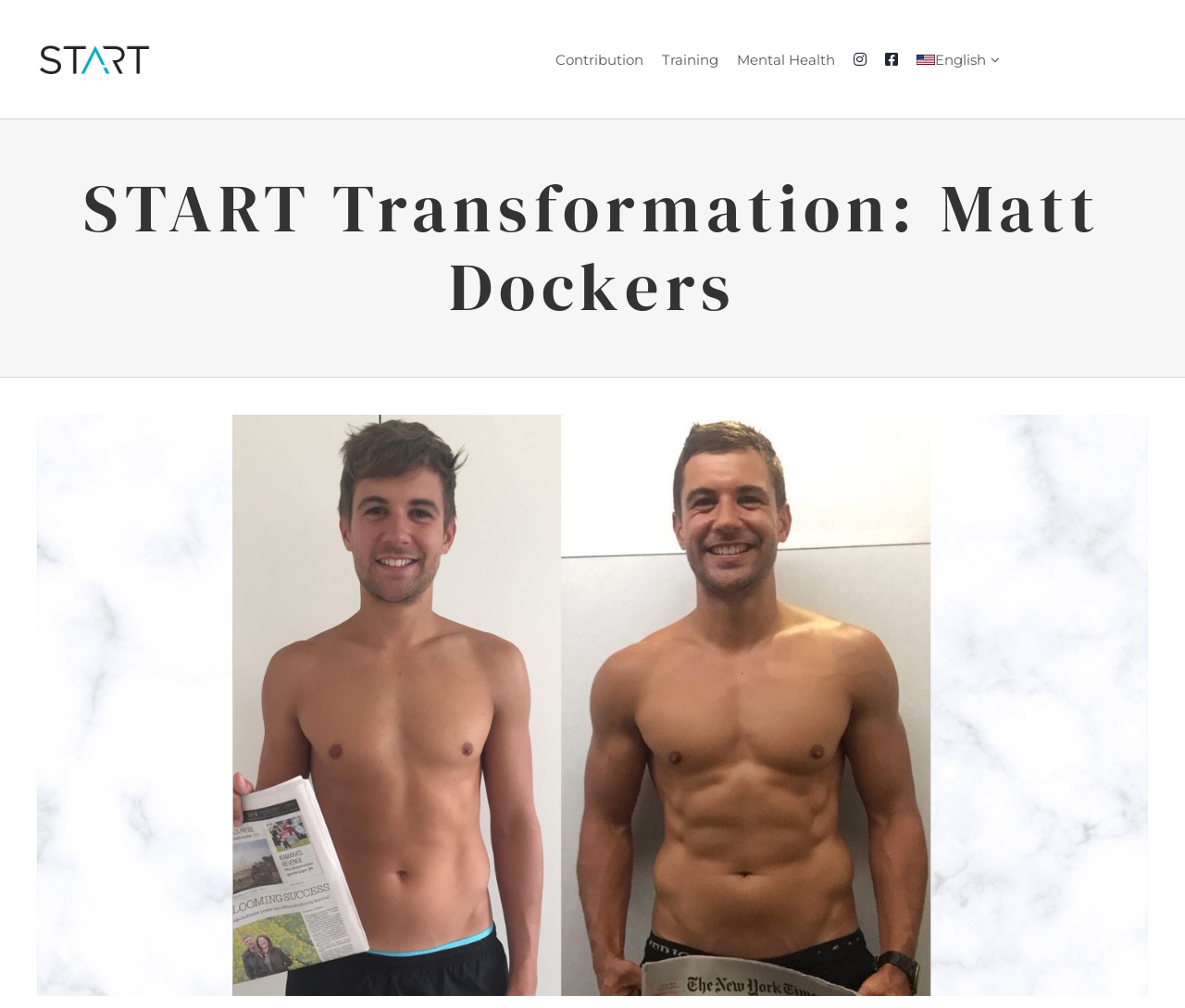Extract the bounding box coordinates for the UI element described by the text: "English". The coordinates should be in the form of [left, top, right, bottom] with values between 0 and 1.

[0.77, 0.045, 0.836, 0.073]